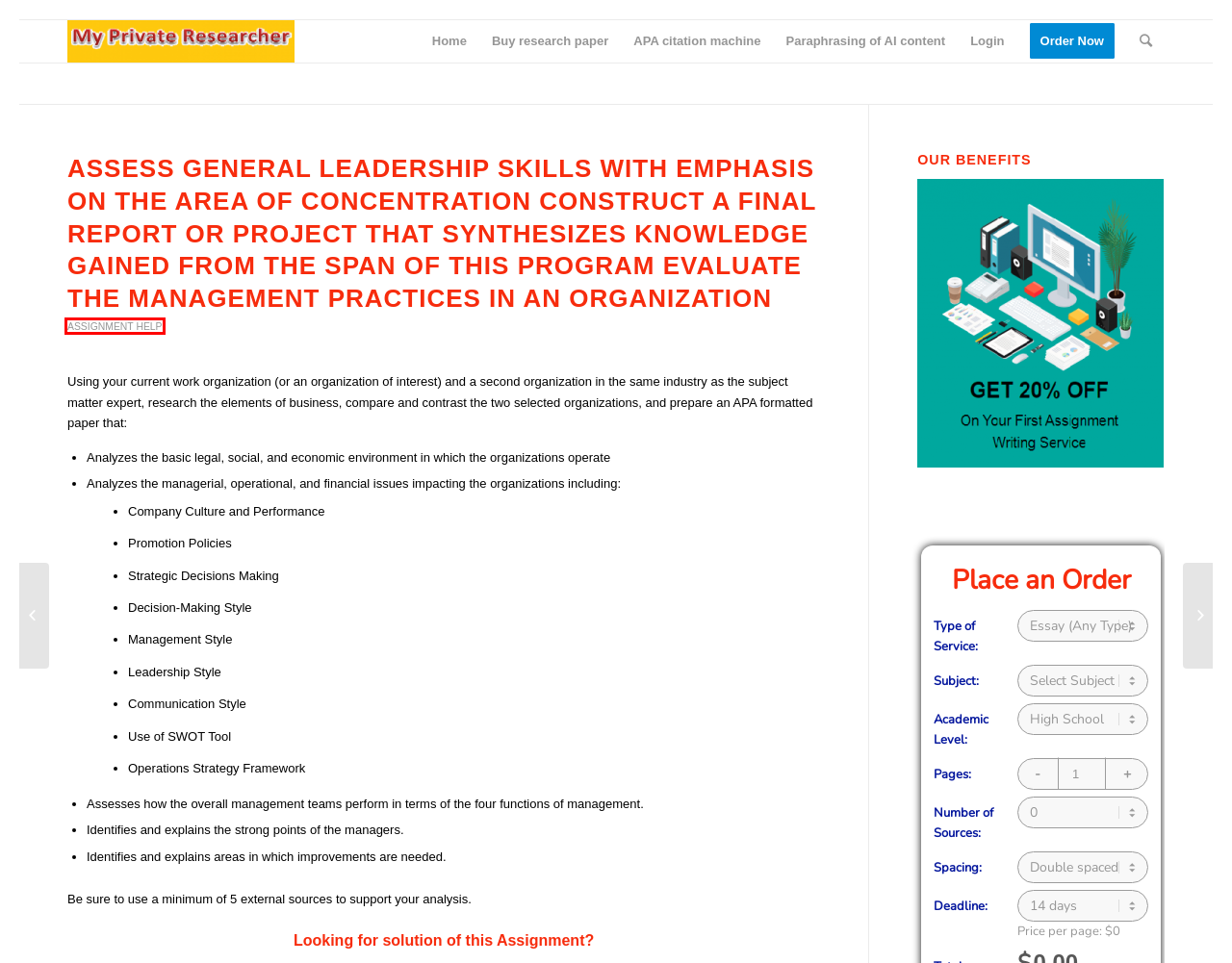You are given a webpage screenshot where a red bounding box highlights an element. Determine the most fitting webpage description for the new page that loads after clicking the element within the red bounding box. Here are the candidates:
A. APA citation machine - Assignment help
B. infectious communicable diseases essay - Assignment help
C. mgt422 slp module 3 - Assignment help
D. myprivateresearcher.com
E. VK | 登录
F. Buy research paper - Assignment help
G. Paraphrasing of AI content - Assignment help
H. Assignment help Archives - Assignment help

H